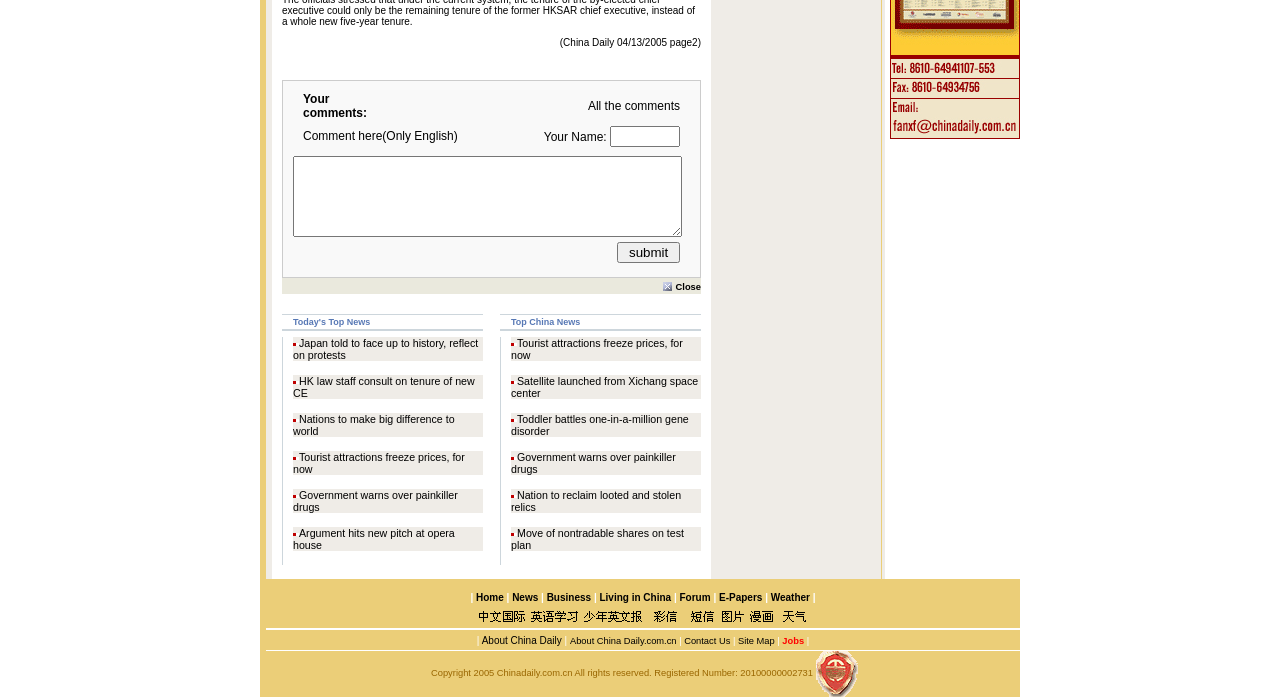Please specify the bounding box coordinates in the format (top-left x, top-left y, bottom-right x, bottom-right y), with all values as floating point numbers between 0 and 1. Identify the bounding box of the UI element described by: 20100000002731

[0.578, 0.959, 0.635, 0.973]